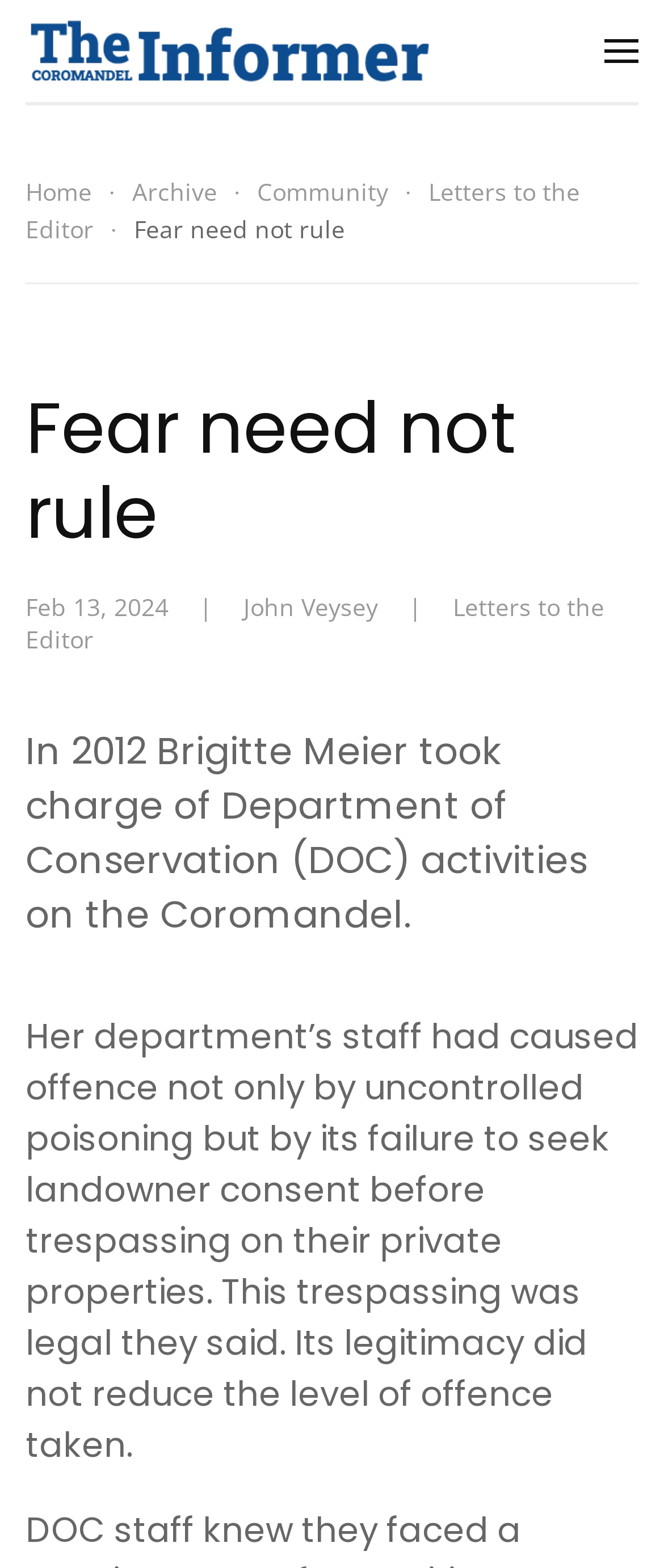Find and generate the main title of the webpage.

Fear need not rule